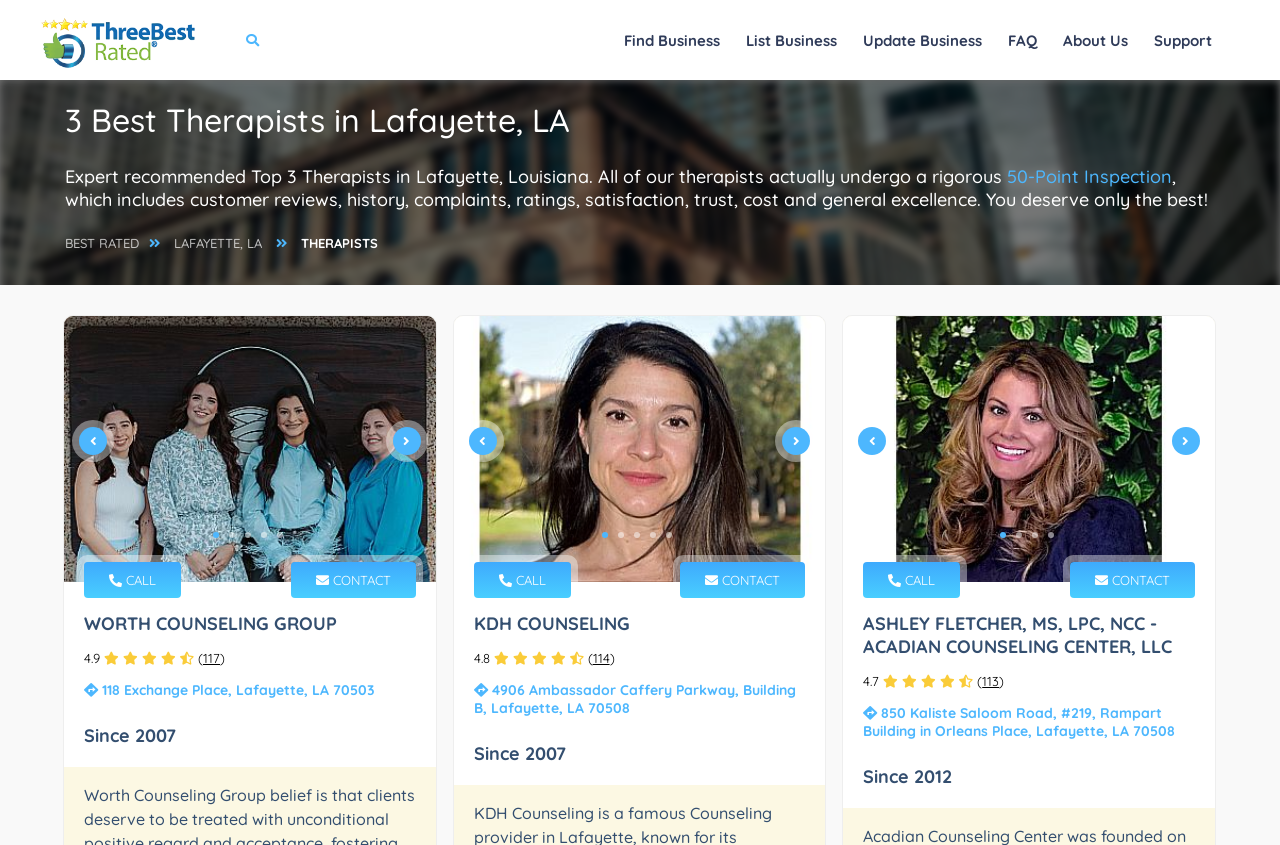Determine the bounding box coordinates of the UI element described by: "BEST RATED".

[0.043, 0.273, 0.116, 0.302]